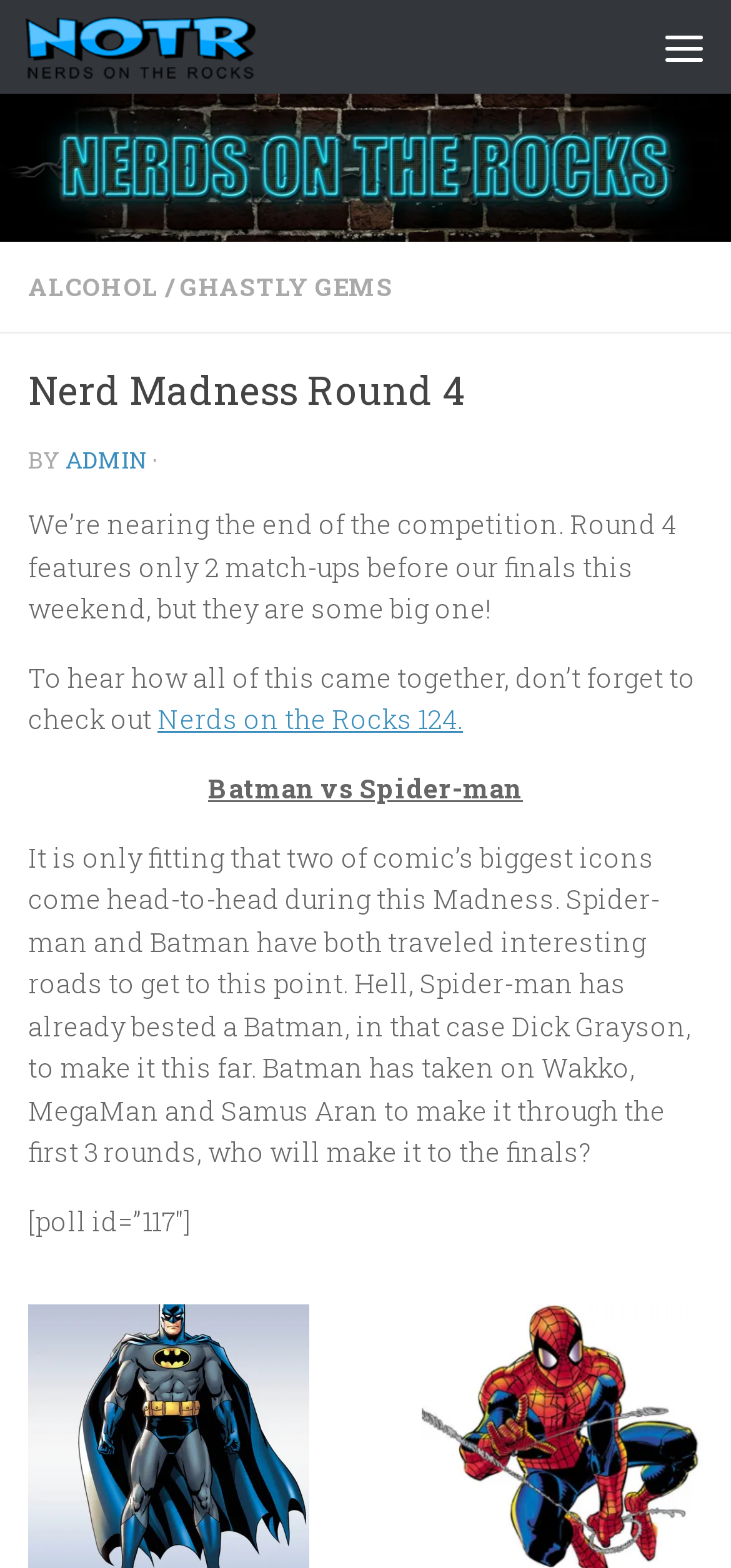What is the name of the podcast mentioned?
Respond to the question with a single word or phrase according to the image.

Nerds on the Rocks 124